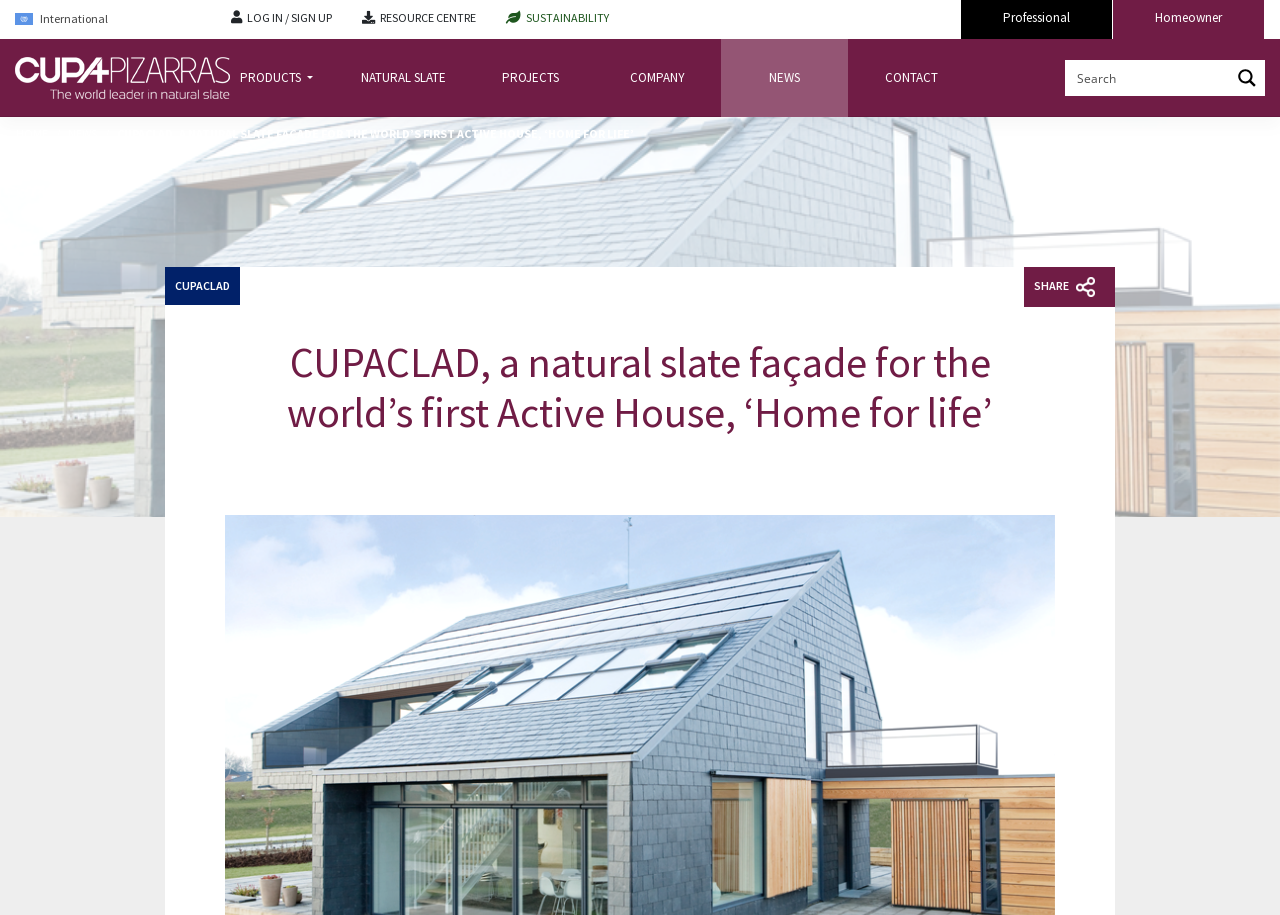Provide the bounding box for the UI element matching this description: "alt="Cupa Pizarras logo"".

[0.012, 0.072, 0.18, 0.095]